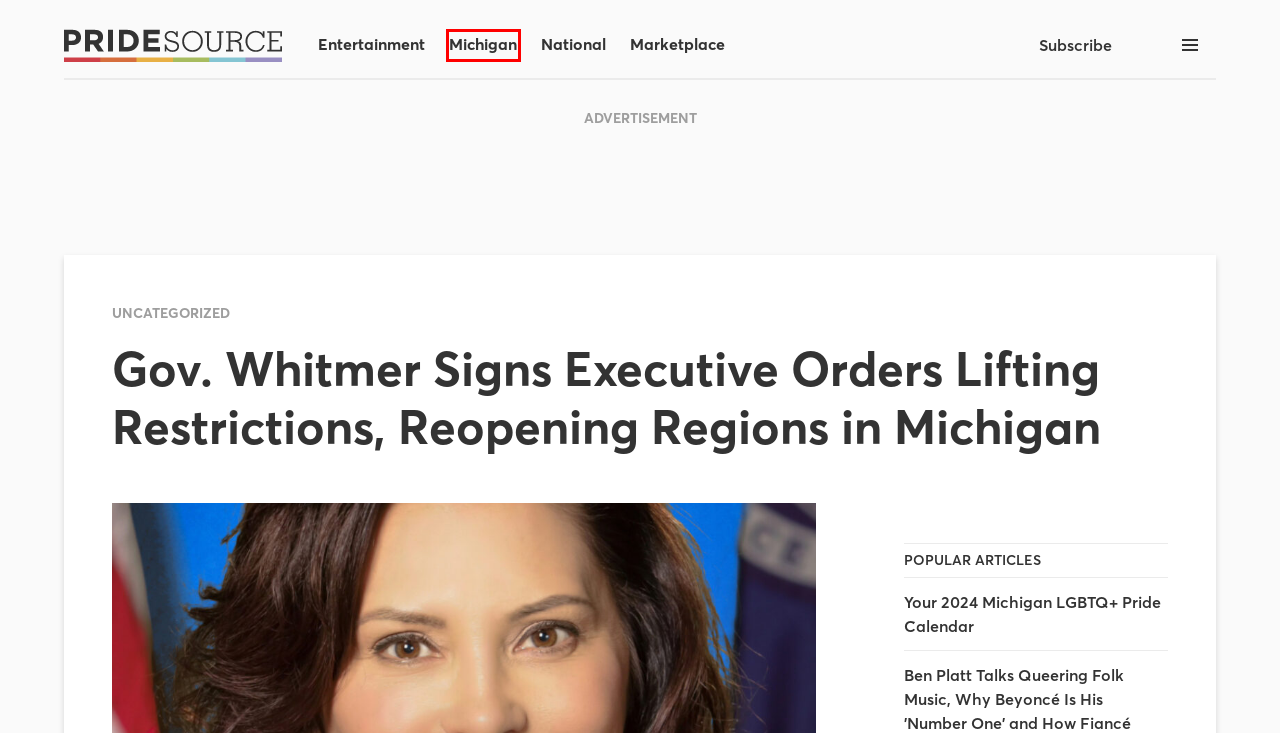You are presented with a screenshot of a webpage containing a red bounding box around an element. Determine which webpage description best describes the new webpage after clicking on the highlighted element. Here are the candidates:
A. National | Pride Source
B. AGNESSOL
C. What You Need to Know About Temple Bar Closing ‘Indefinitely’ After Building’s Facade Collapses
D. Award-Winning LGBTQ+ News & Entertainment | Pride Source
E. Michigan | Pride Source
F. Pride Source Marketplace
G. Uncategorized | Pride Source
H. Entertainment | Pride Source

E